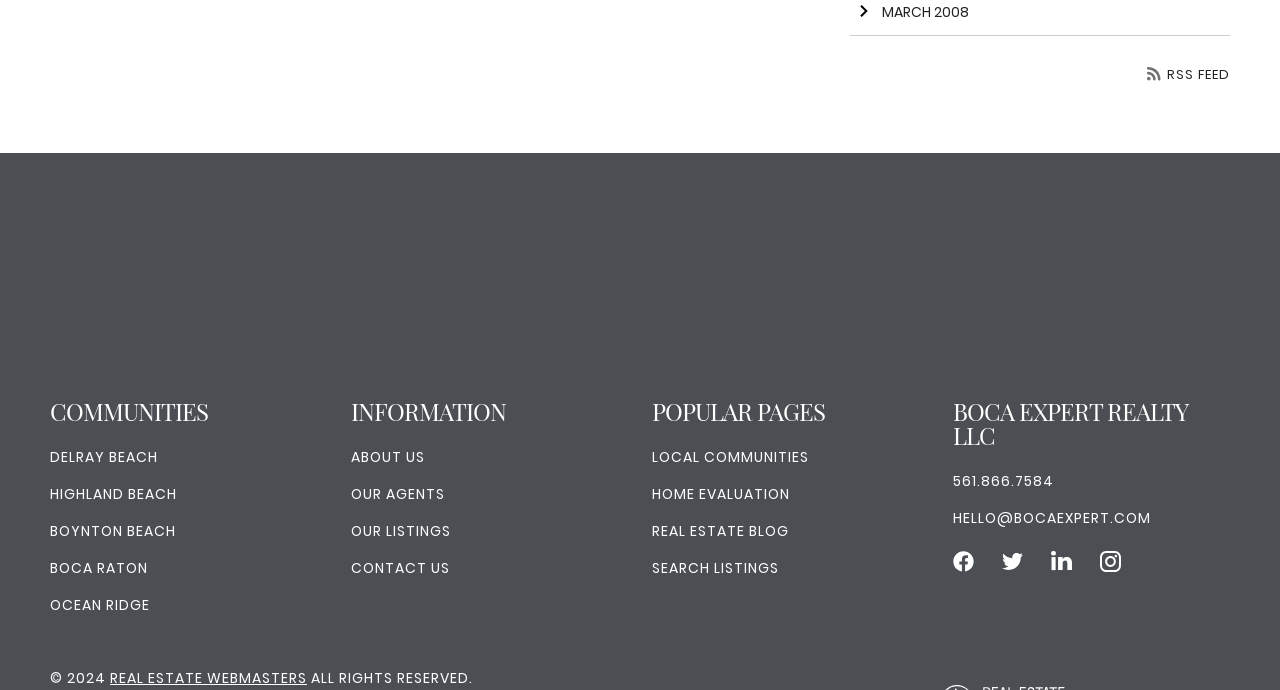Please provide a one-word or short phrase answer to the question:
How many social media platforms are linked on the website?

4